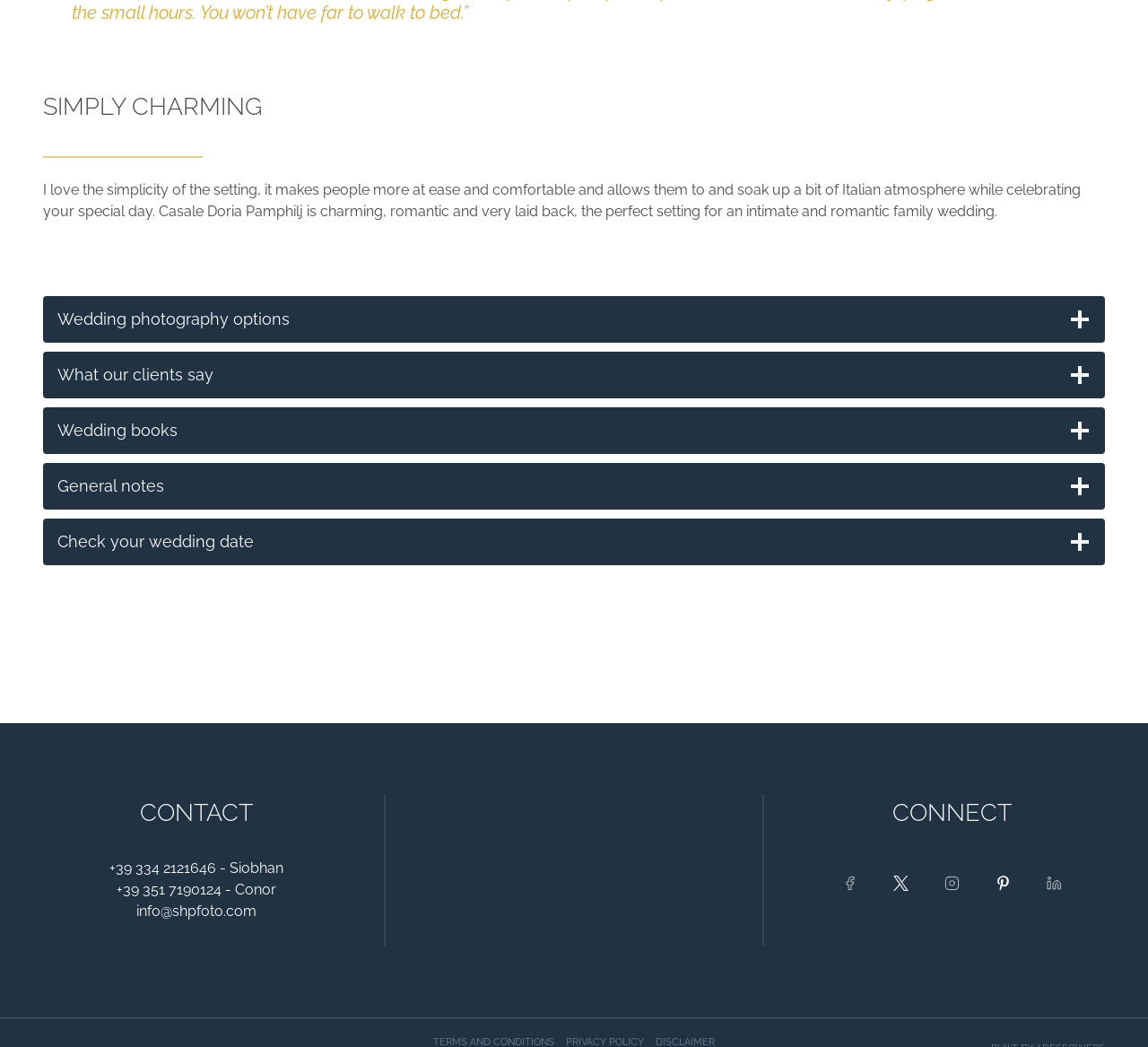Provide your answer in a single word or phrase: 
What is the atmosphere of Casale Doria Pamphilj?

Italian